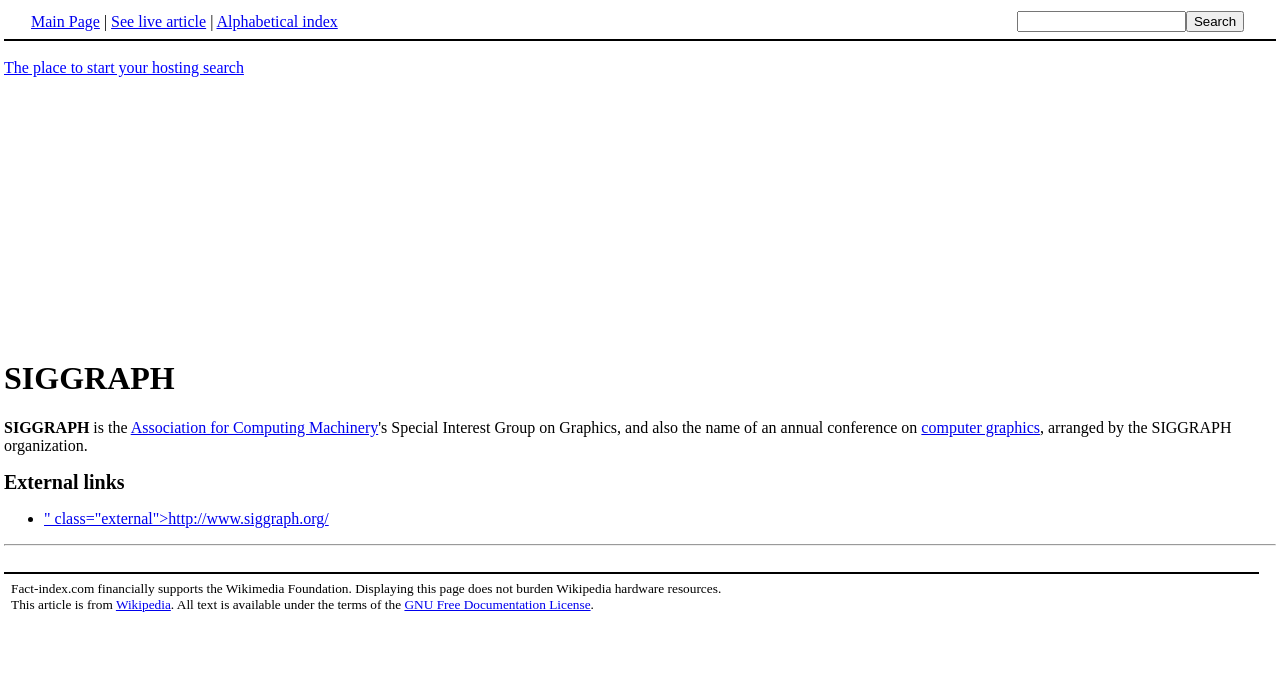Please identify the bounding box coordinates of the region to click in order to complete the given instruction: "Read Wikipedia". The coordinates should be four float numbers between 0 and 1, i.e., [left, top, right, bottom].

[0.091, 0.862, 0.133, 0.884]